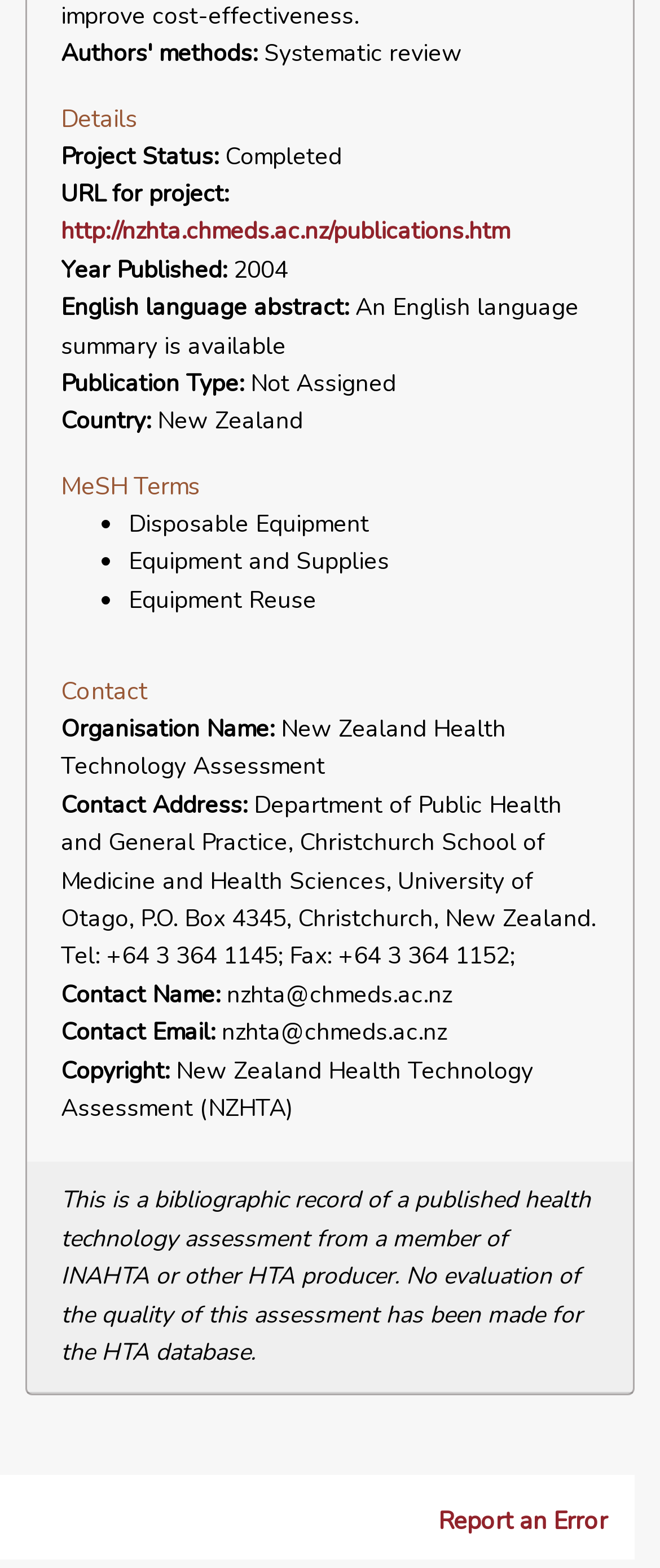What is the project status?
Look at the webpage screenshot and answer the question with a detailed explanation.

The project status can be found in the section 'Project Status:' which is located at the top of the webpage, and it is indicated as 'Completed'.